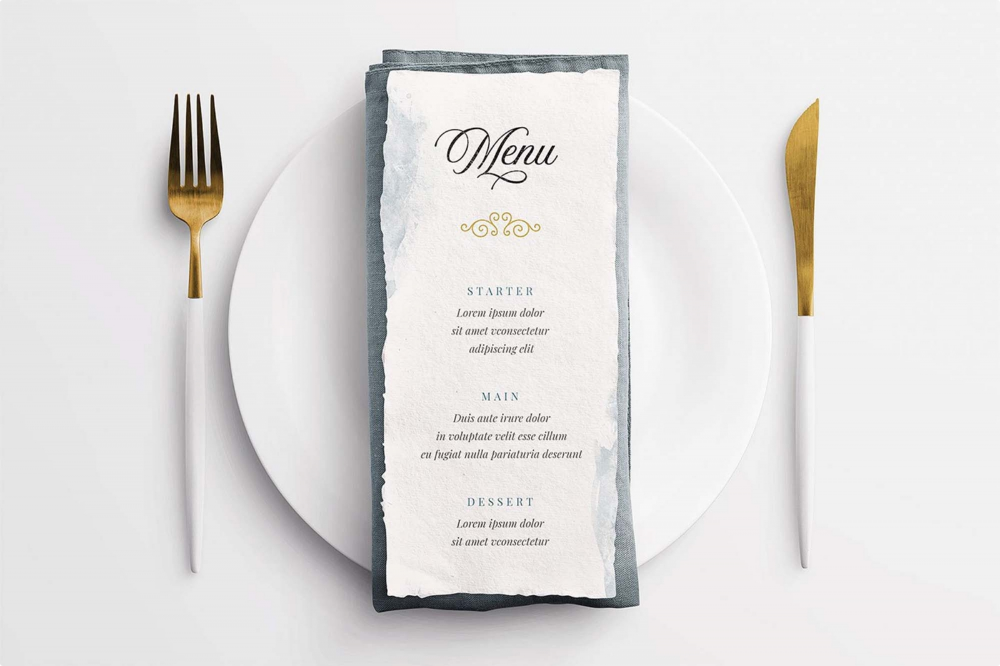How many sections does the menu have?
Give a one-word or short phrase answer based on the image.

Three